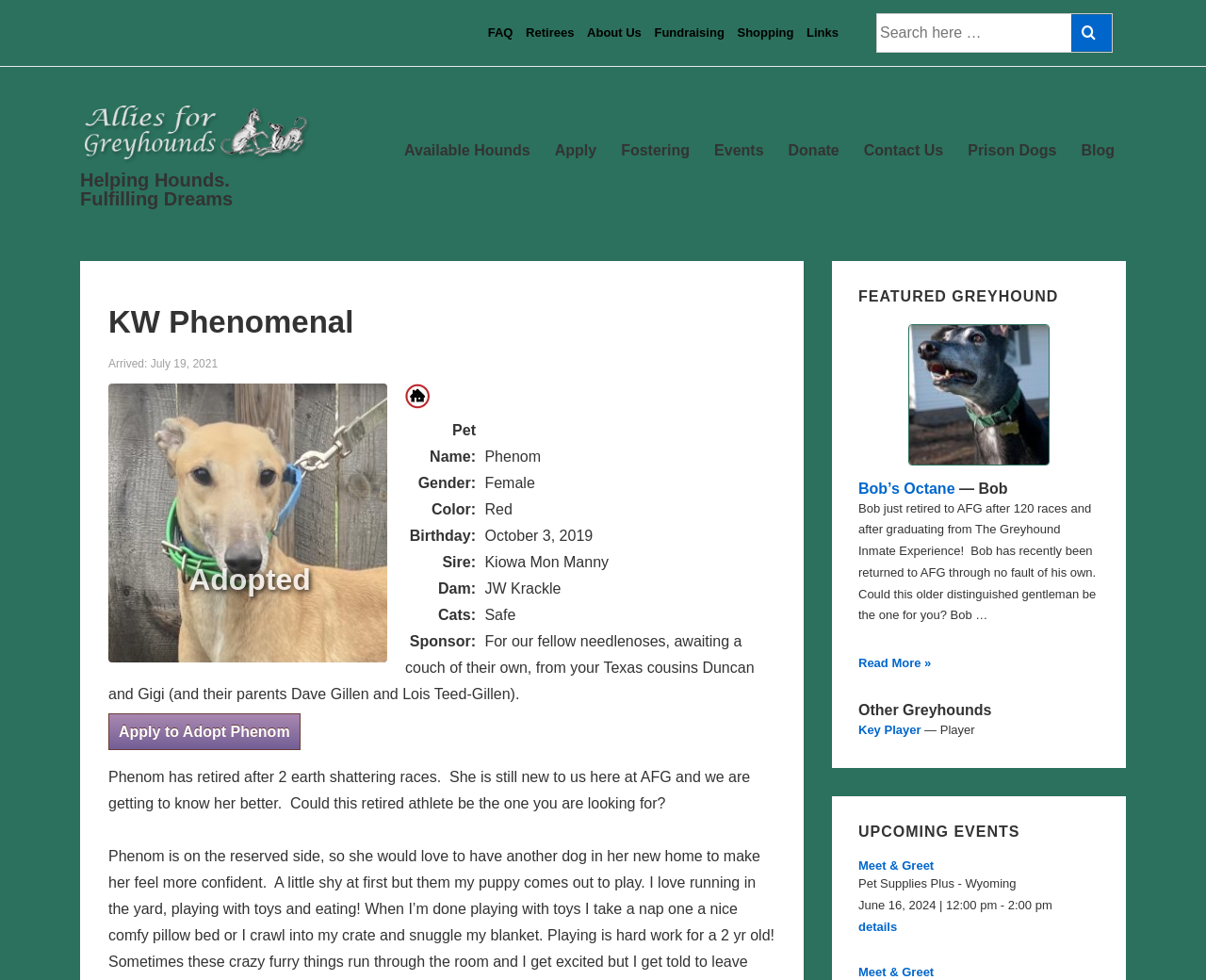Reply to the question below using a single word or brief phrase:
What is the color of Phenom?

Red